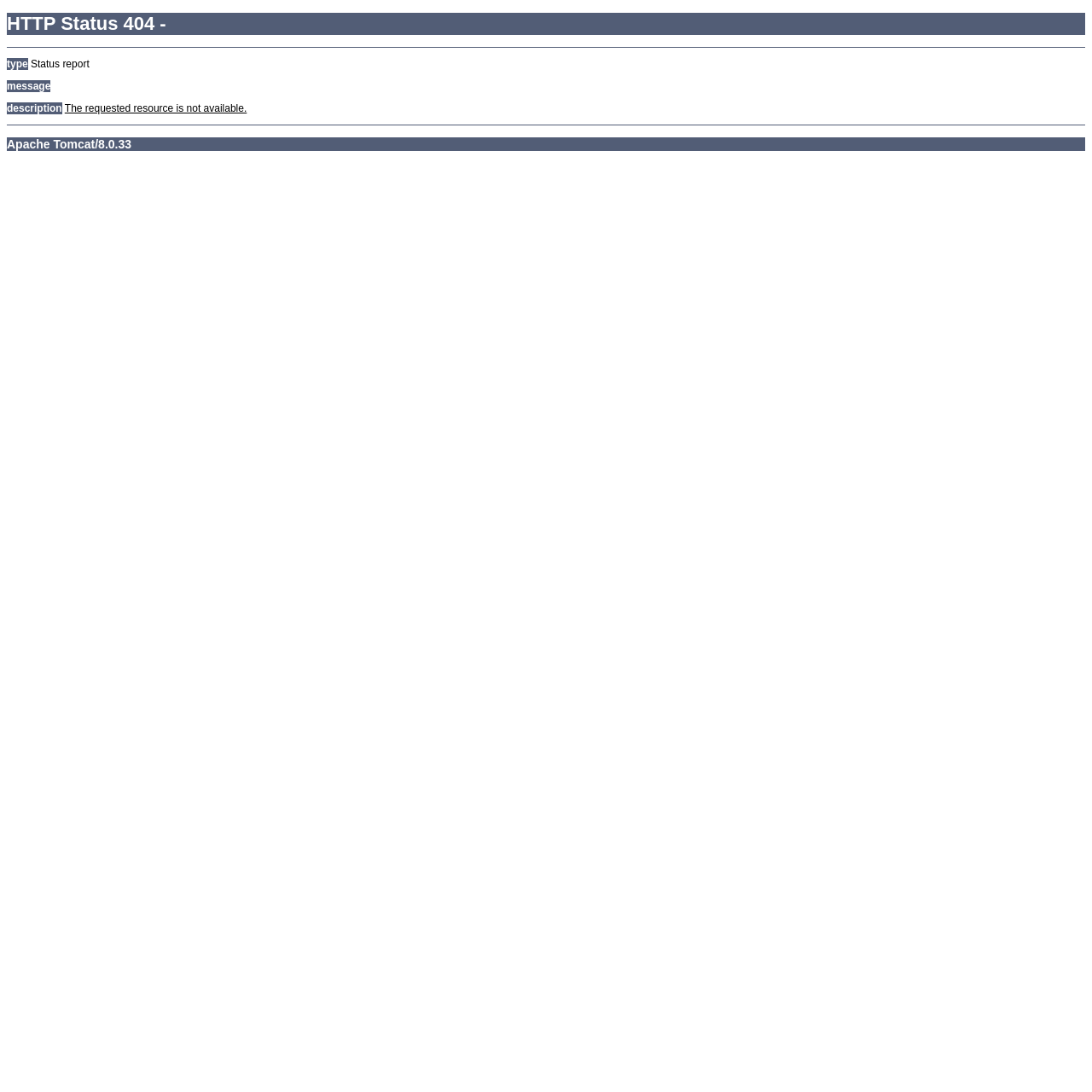What is the type of error report?
Please answer the question with a detailed and comprehensive explanation.

I found the answer by examining the StaticText 'type' and its adjacent text 'Status report', which suggests that the type of error report is a status report.